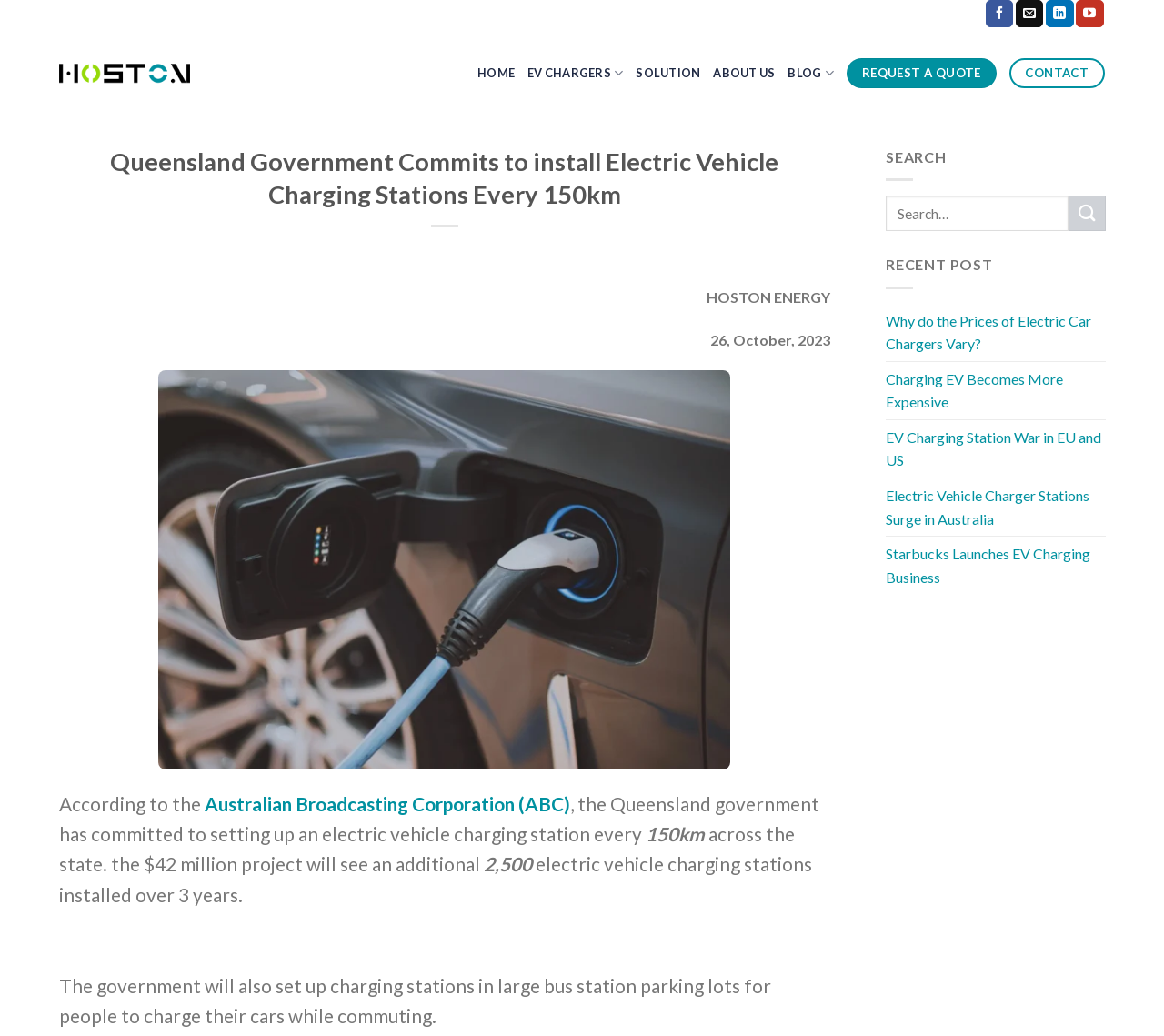Examine the screenshot and answer the question in as much detail as possible: What is the duration of the electric vehicle charging station installation project?

The article states that the $42 million project will see an additional 2,500 electric vehicle charging stations installed over 3 years, indicating that the project will take 3 years to complete.